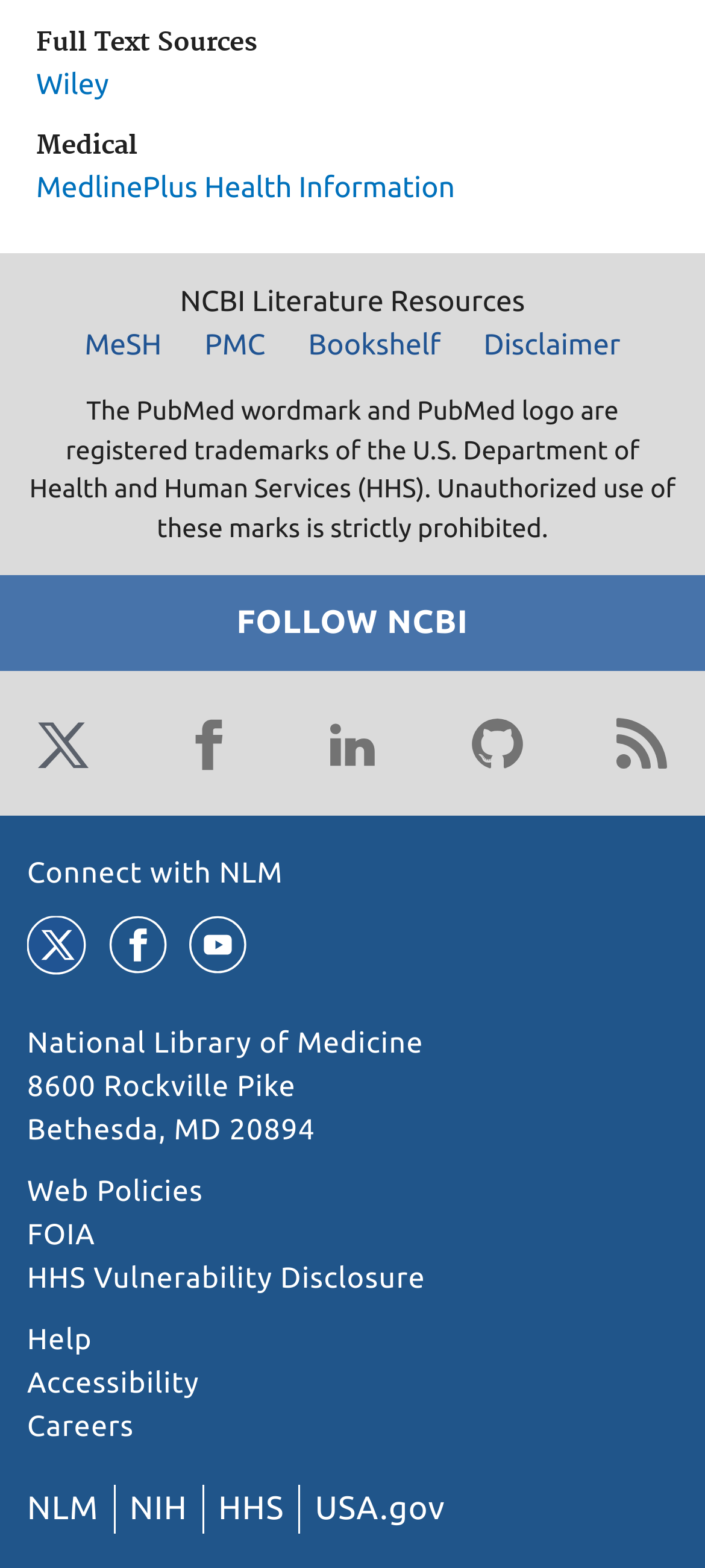Determine the bounding box coordinates of the clickable region to carry out the instruction: "Visit MedlinePlus Health Information".

[0.051, 0.109, 0.645, 0.13]